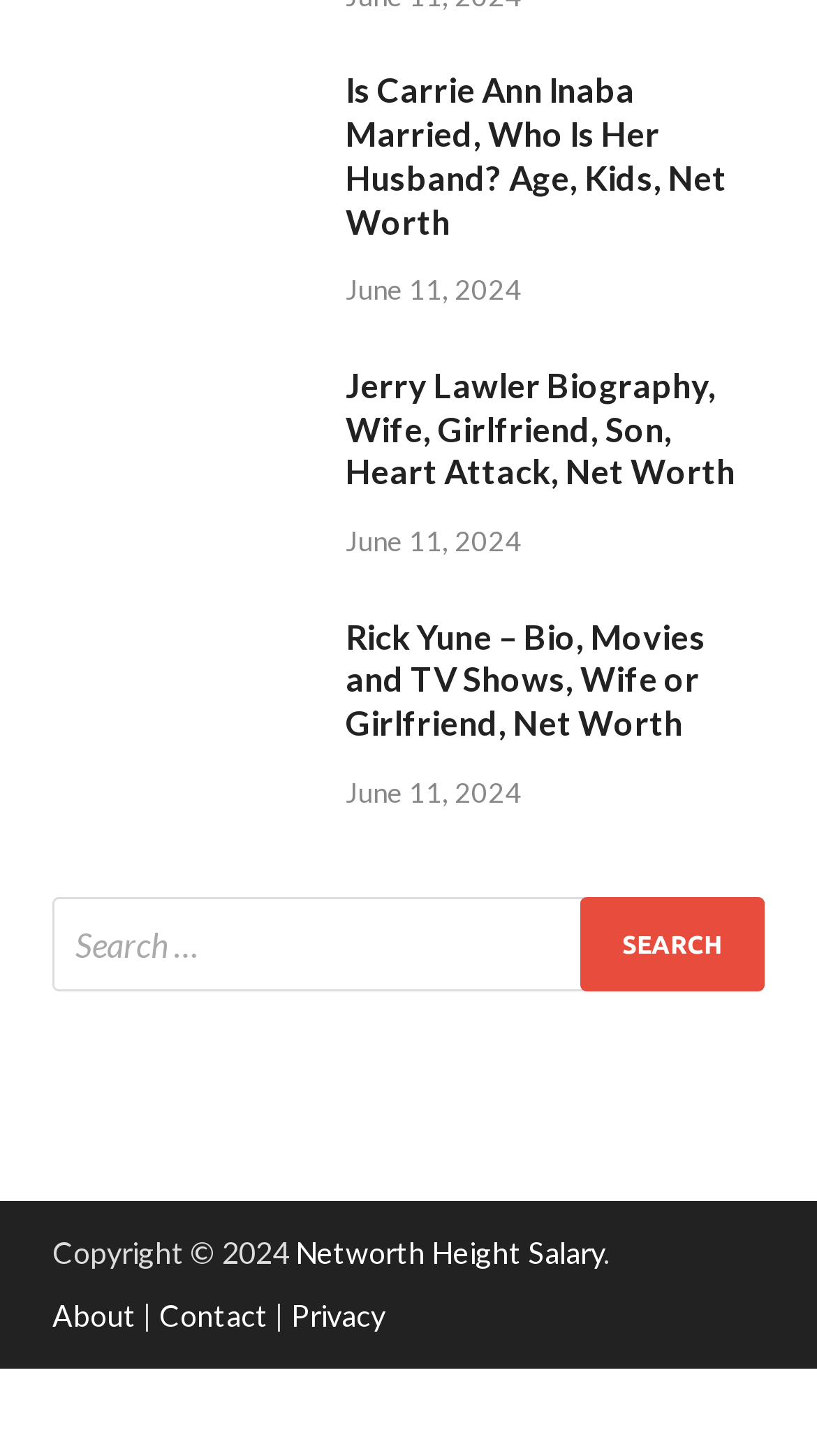Specify the bounding box coordinates of the area to click in order to follow the given instruction: "Check the website's copyright information."

[0.064, 0.848, 0.362, 0.873]